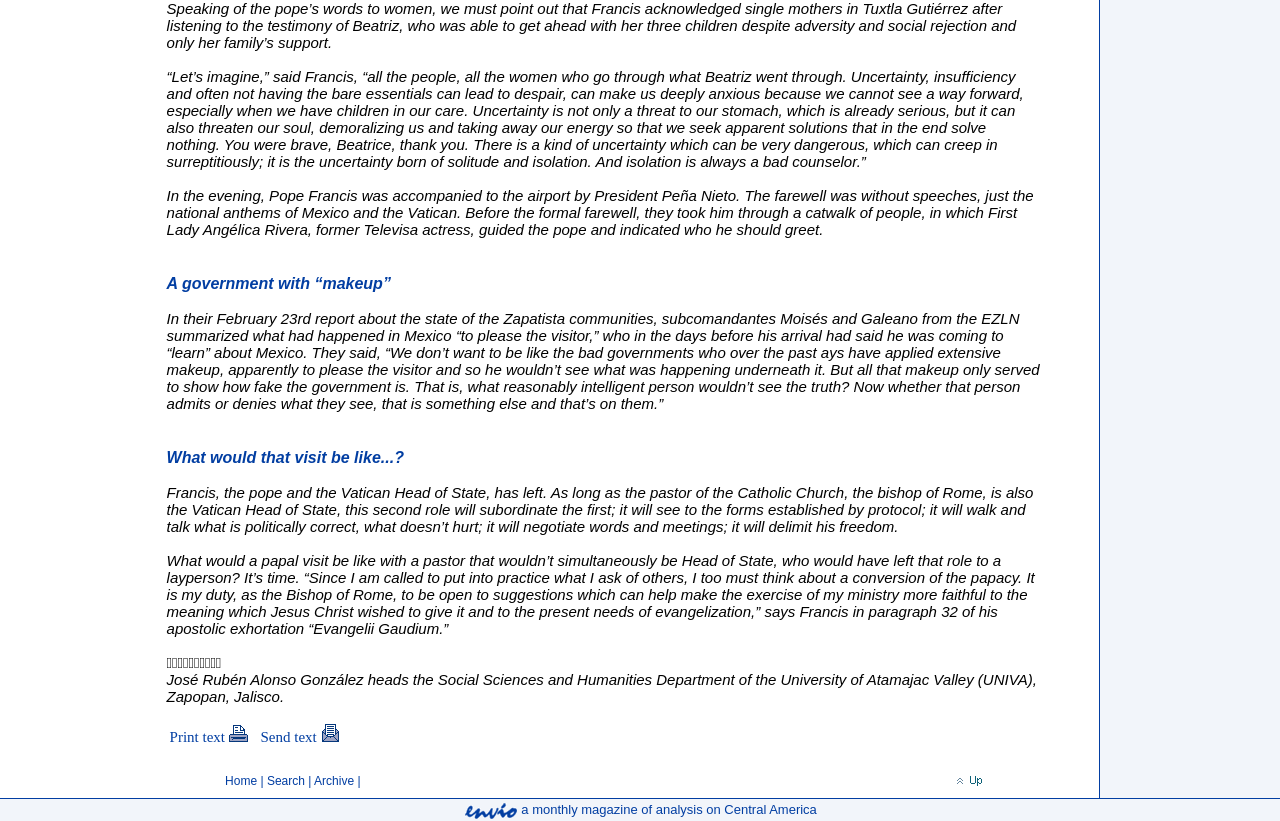Please determine the bounding box coordinates of the element's region to click in order to carry out the following instruction: "Click the 'Send text' button". The coordinates should be four float numbers between 0 and 1, i.e., [left, top, right, bottom].

[0.251, 0.881, 0.266, 0.904]